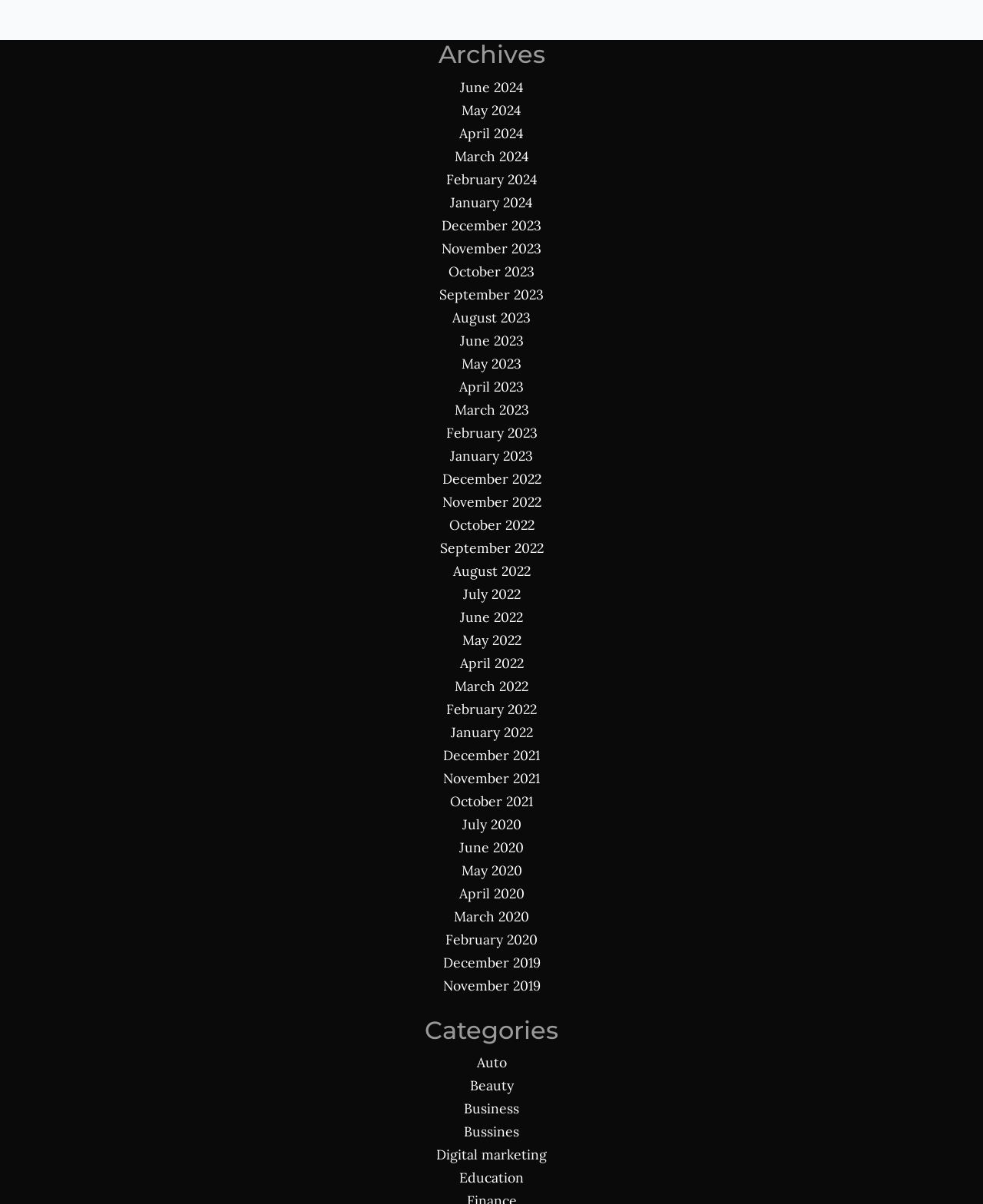Please determine the bounding box coordinates of the element's region to click for the following instruction: "Click on cybersecurity link".

None